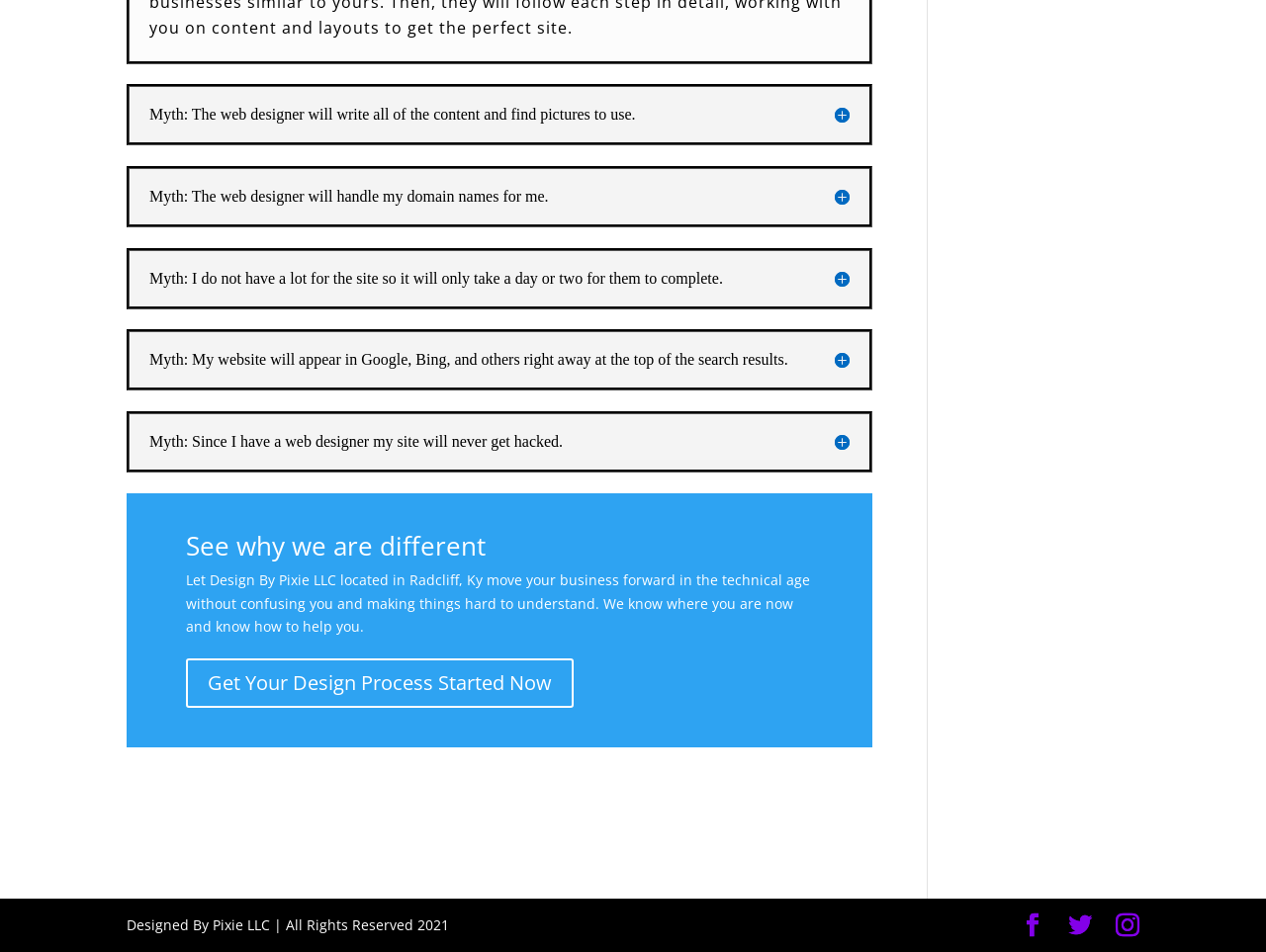What is the call-to-action button text on the webpage?
Utilize the image to construct a detailed and well-explained answer.

The call-to-action button is represented by the link element with the text 'Get Your Design Process Started Now 5' which is likely to be a button to initiate the design process.